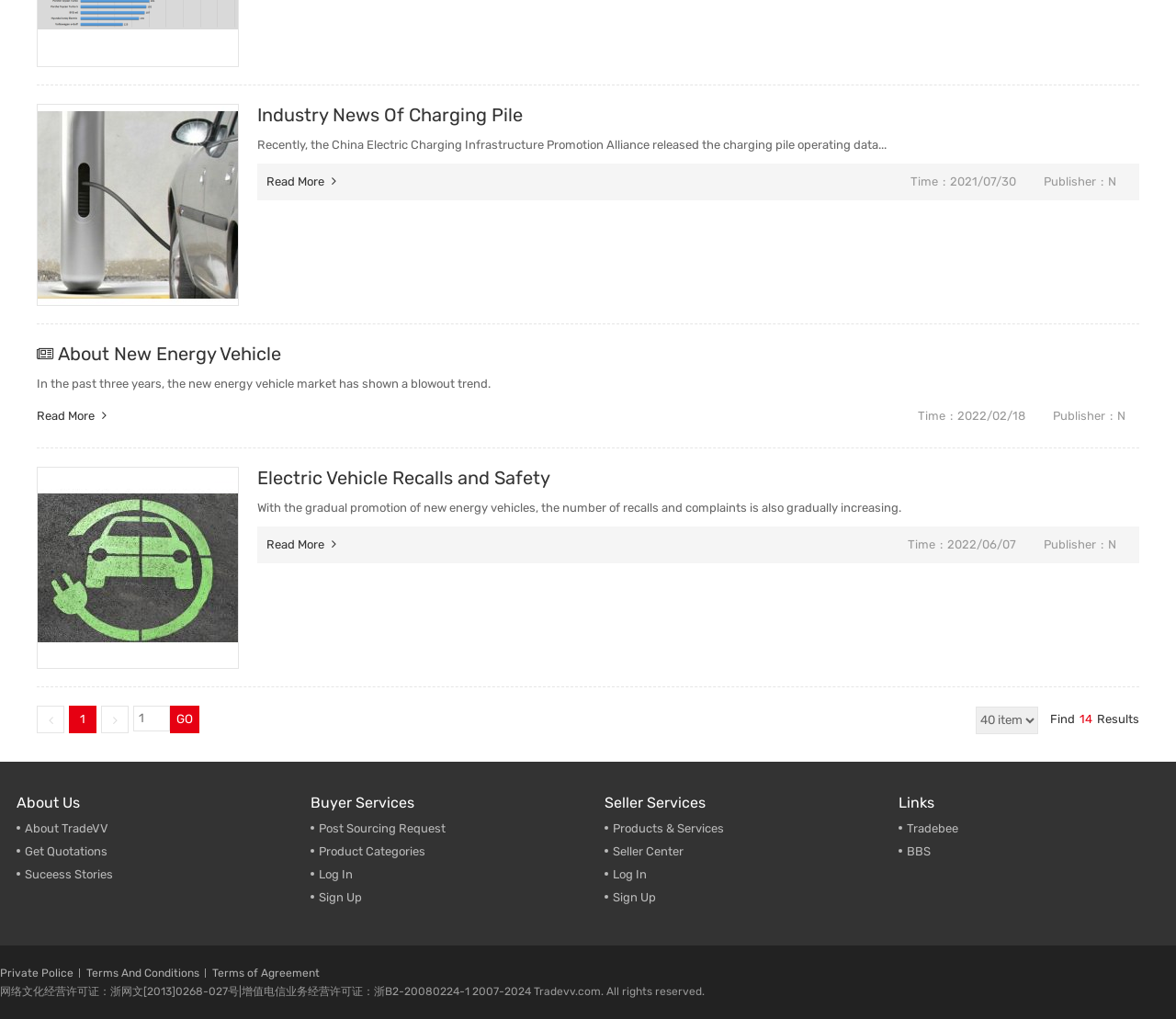Based on the element description About New Energy Vehicle, identify the bounding box coordinates for the UI element. The coordinates should be in the format (top-left x, top-left y, bottom-right x, bottom-right y) and within the 0 to 1 range.

[0.049, 0.336, 0.239, 0.358]